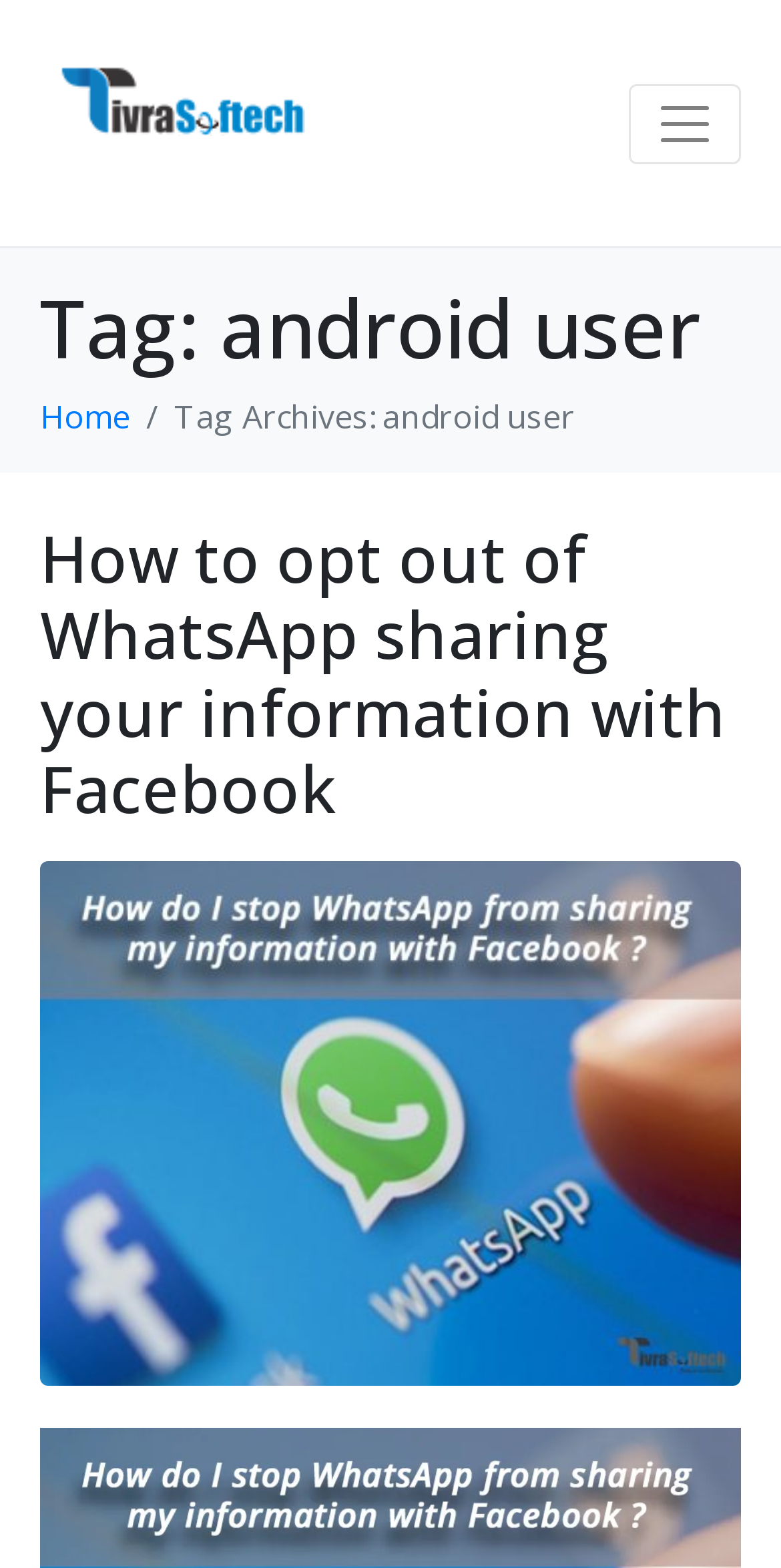Locate the primary headline on the webpage and provide its text.

Tag: android user